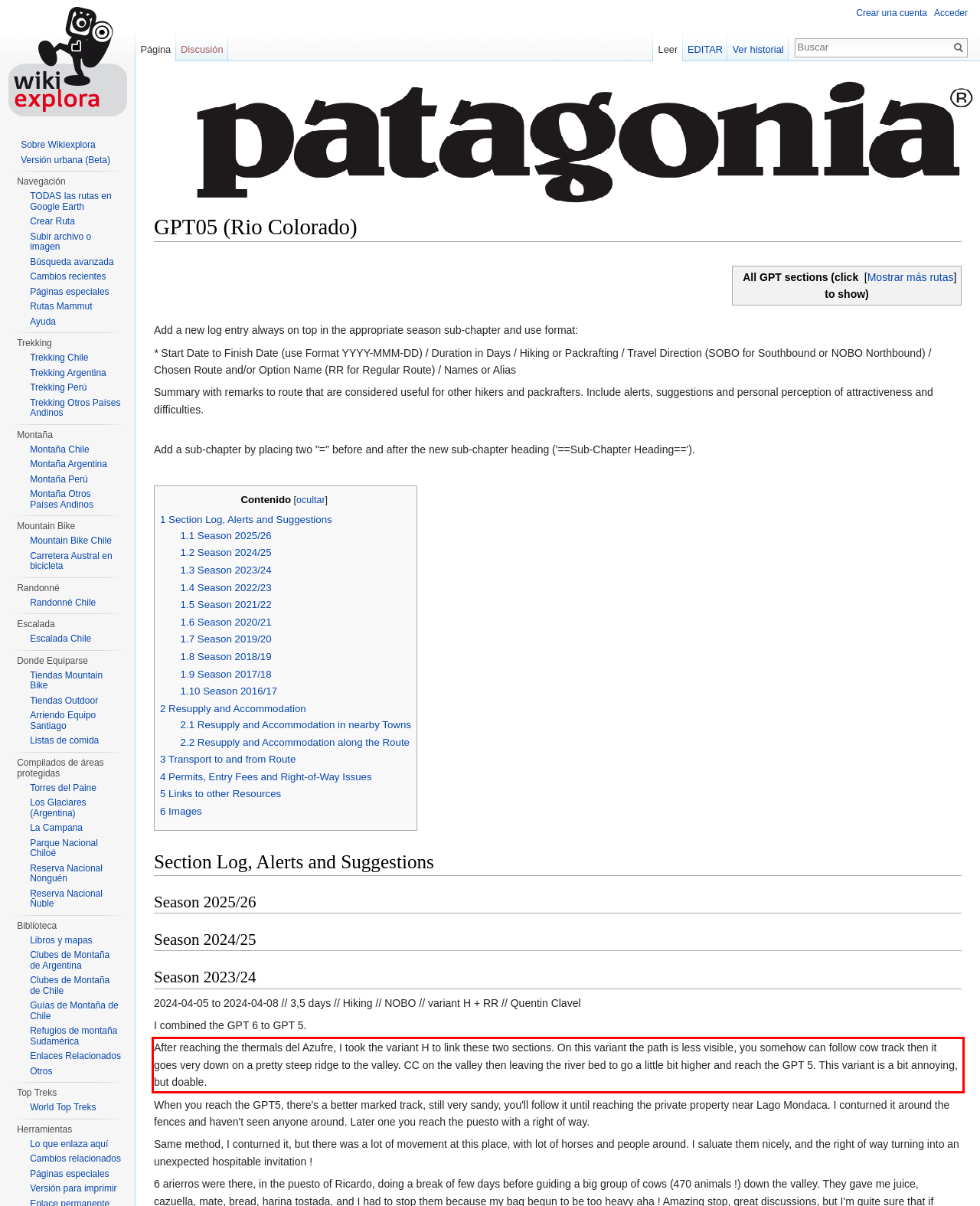Identify and transcribe the text content enclosed by the red bounding box in the given screenshot.

After reaching the thermals del Azufre, I took the variant H to link these two sections. On this variant the path is less visible, you somehow can follow cow track then it goes very down on a pretty steep ridge to the valley. CC on the valley then leaving the river bed to go a little bit higher and reach the GPT 5. This variant is a bit annoying, but doable.